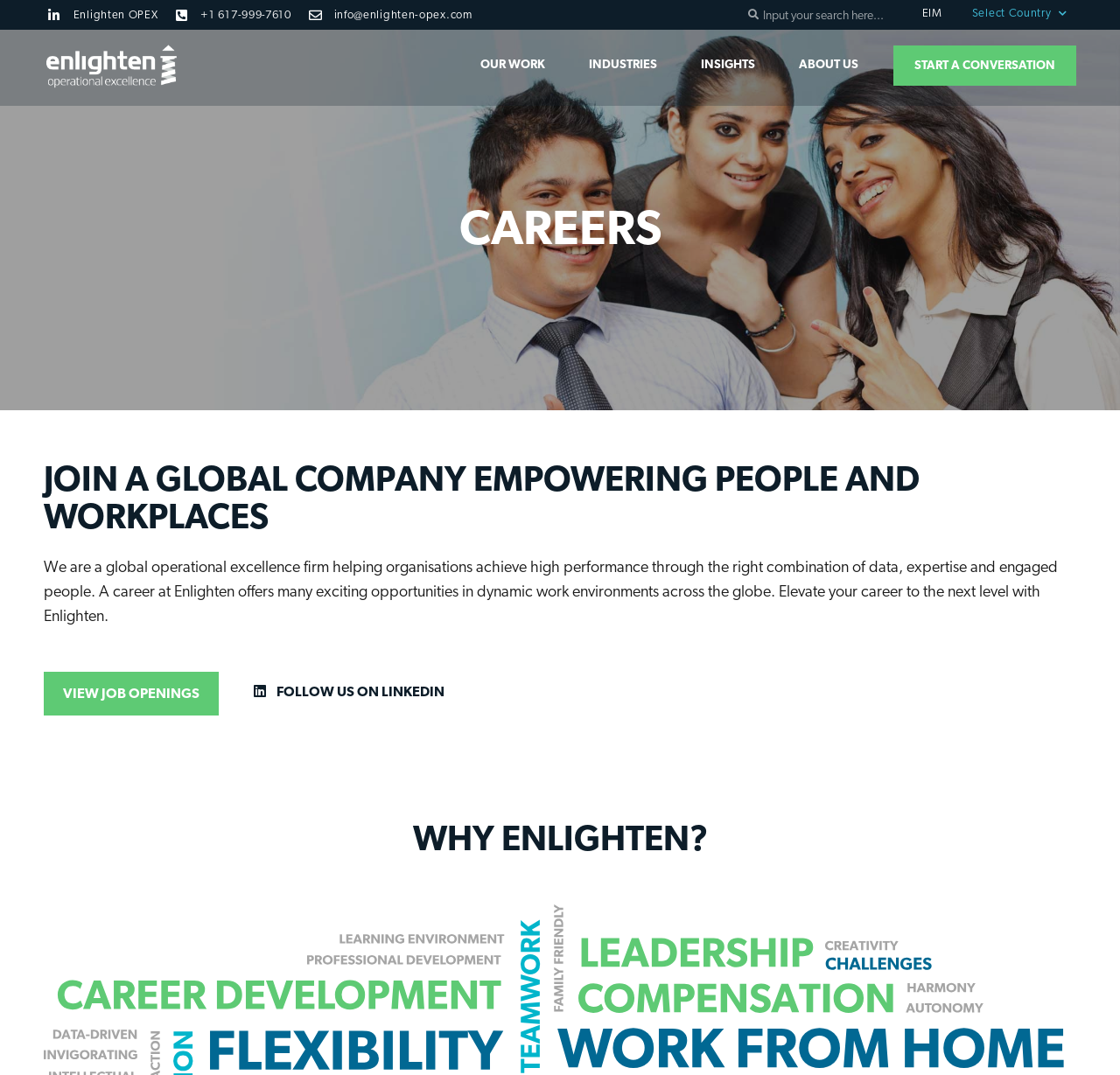Determine the bounding box coordinates for the region that must be clicked to execute the following instruction: "open image in full screen".

None